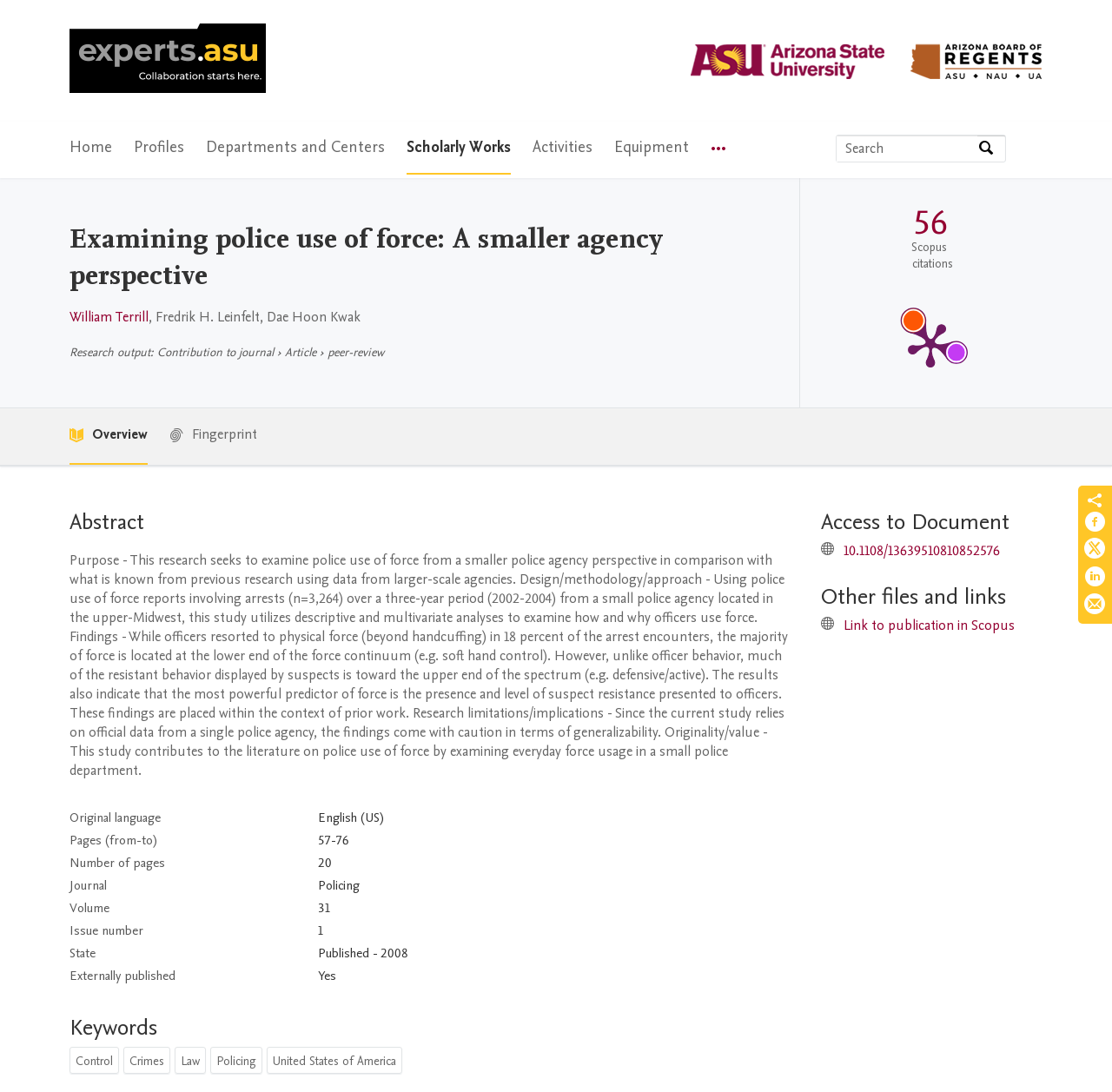How many authors are listed for the research output? Based on the image, give a response in one word or a short phrase.

3